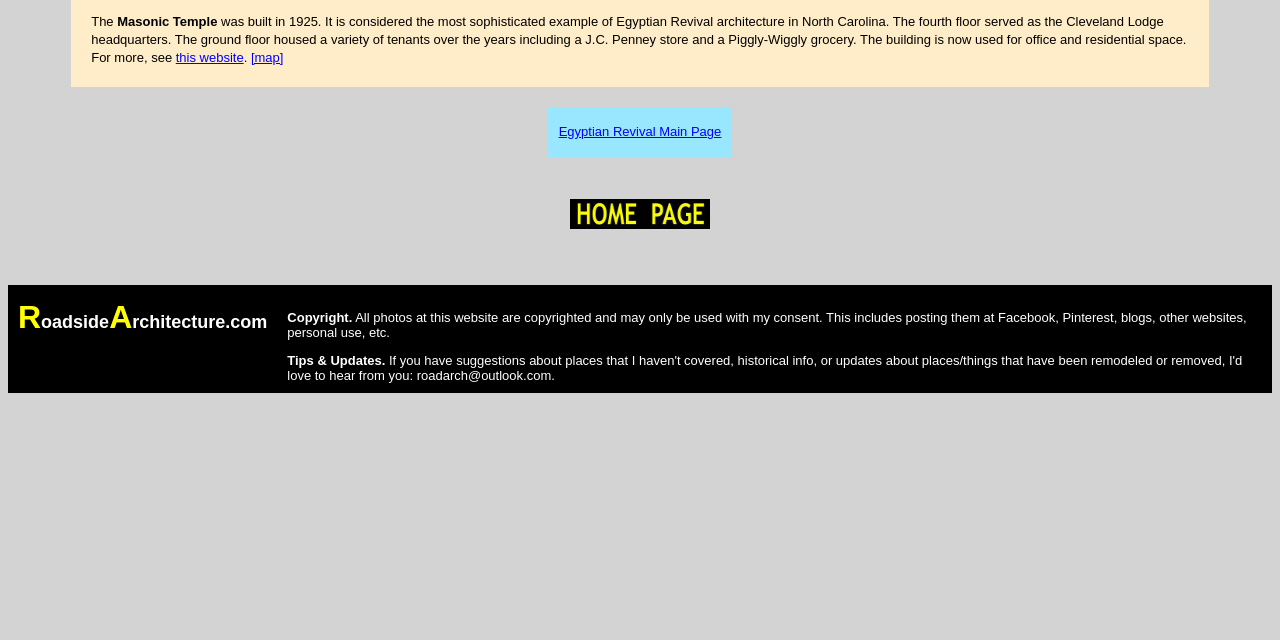Using the description "this website", locate and provide the bounding box of the UI element.

[0.137, 0.078, 0.19, 0.102]